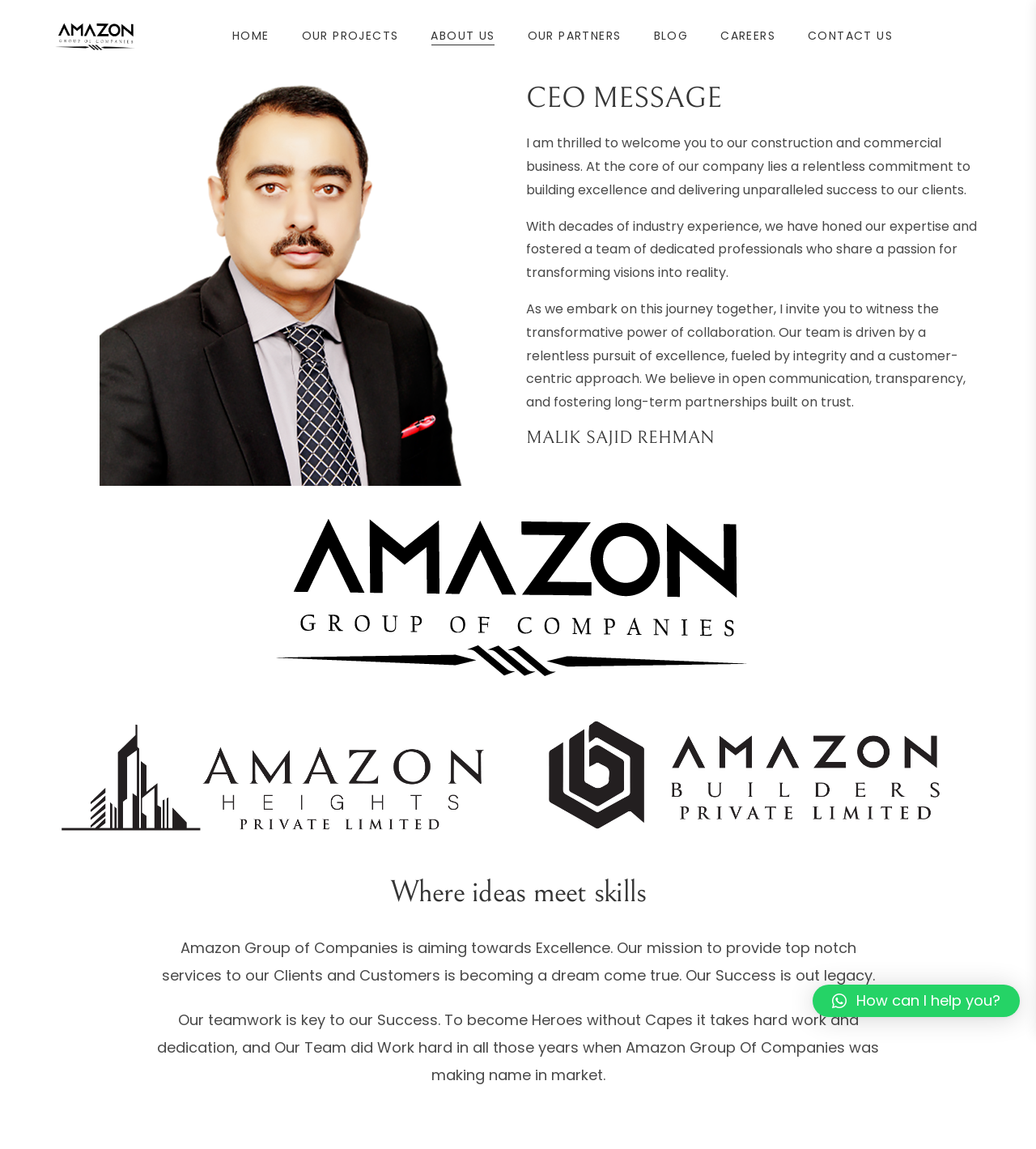Please specify the bounding box coordinates for the clickable region that will help you carry out the instruction: "Read CEO MESSAGE".

[0.508, 0.07, 0.949, 0.101]